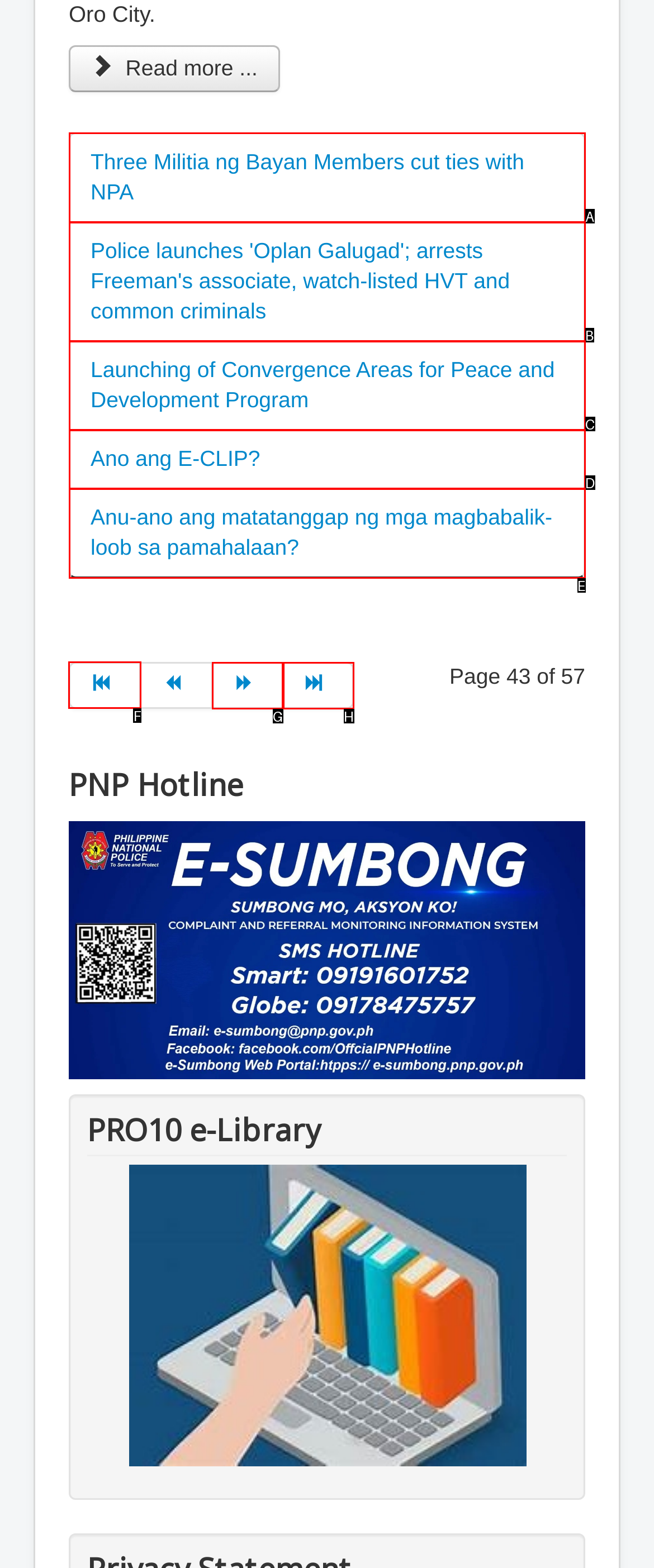Given the instruction: Go to start page, which HTML element should you click on?
Answer with the letter that corresponds to the correct option from the choices available.

F